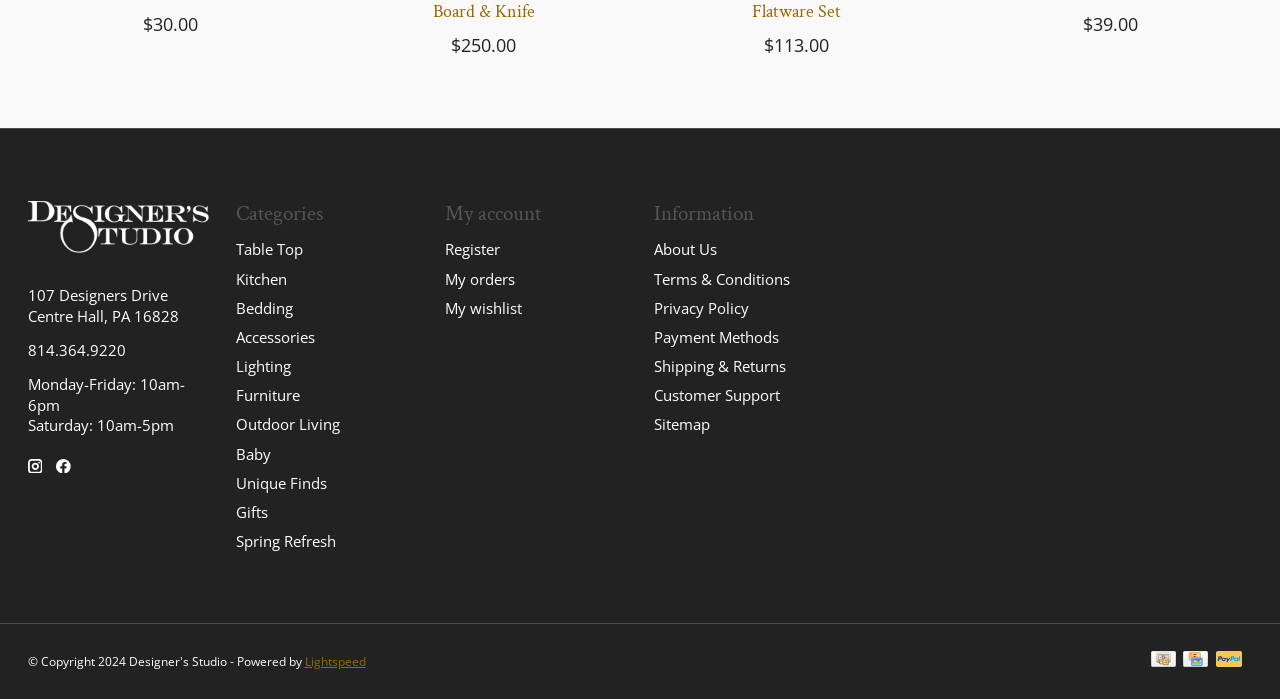Find the bounding box coordinates of the clickable area required to complete the following action: "Follow us on Instagram".

[0.021, 0.656, 0.033, 0.677]